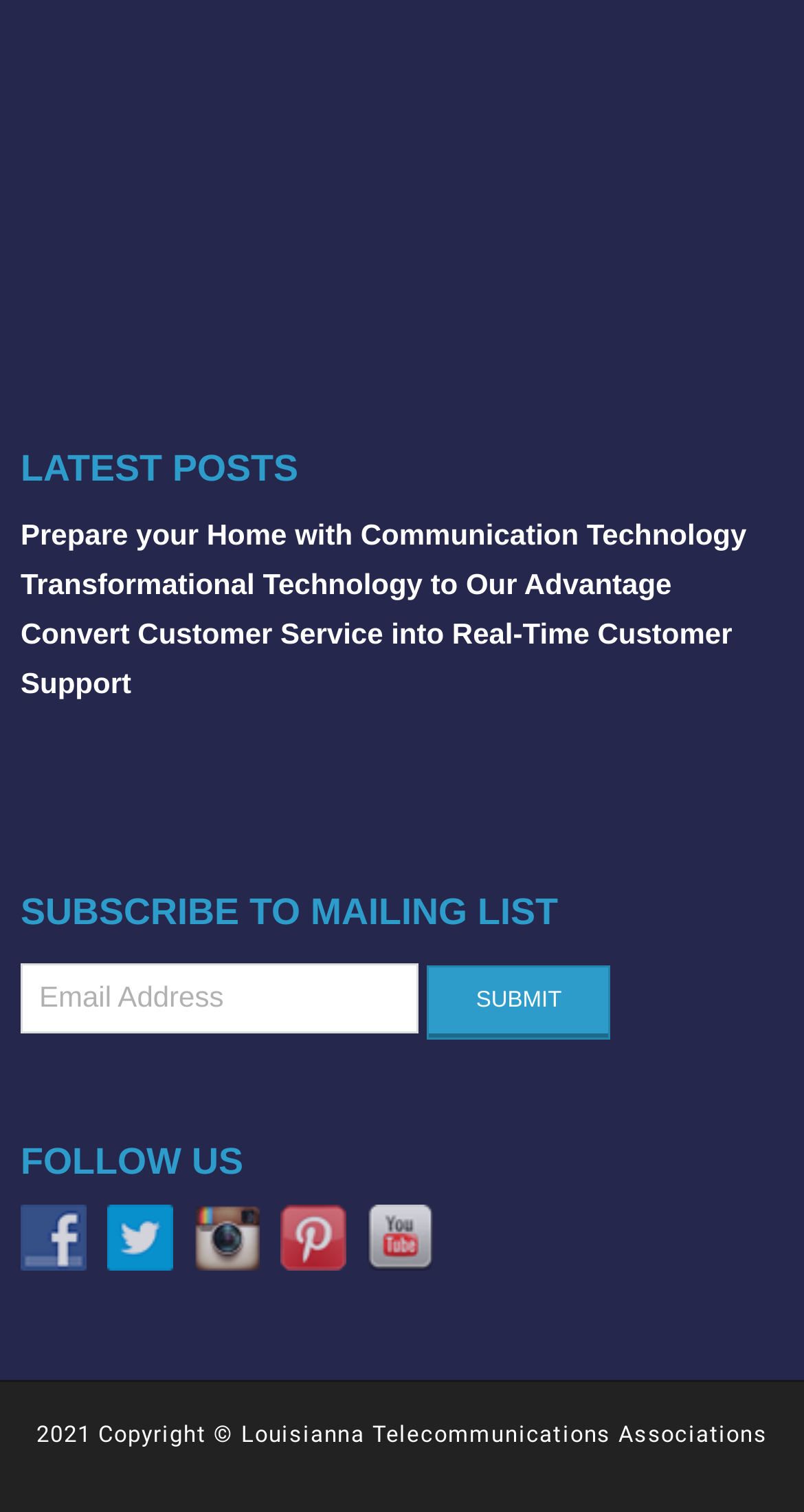Please locate the bounding box coordinates for the element that should be clicked to achieve the following instruction: "Submit your email address". Ensure the coordinates are given as four float numbers between 0 and 1, i.e., [left, top, right, bottom].

[0.53, 0.639, 0.76, 0.688]